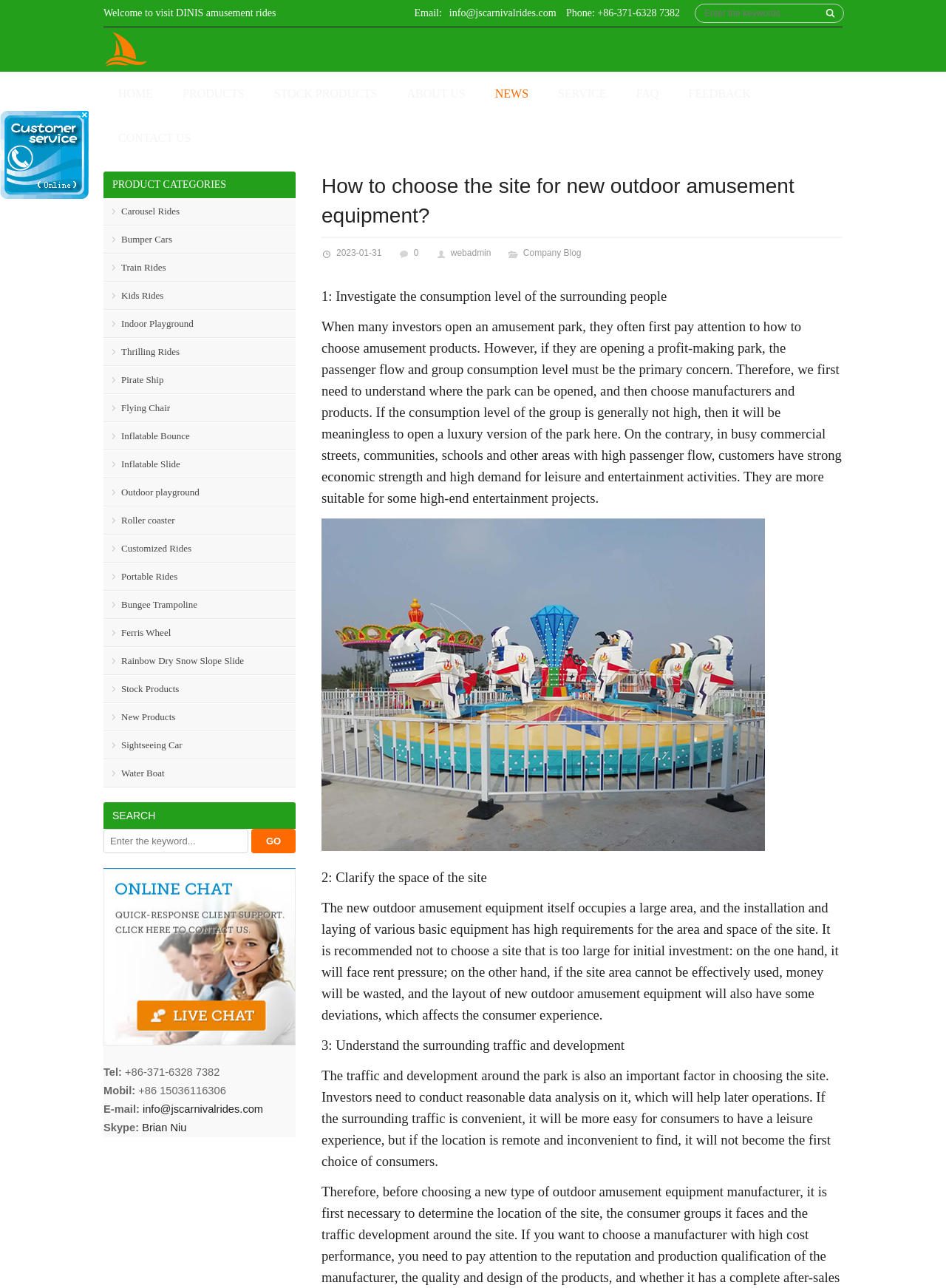What is the company's email address?
Offer a detailed and exhaustive answer to the question.

The company's email address can be found in the contact information section at the top of the webpage, where it is listed as 'Email: info@jscarnivalrides.com'.